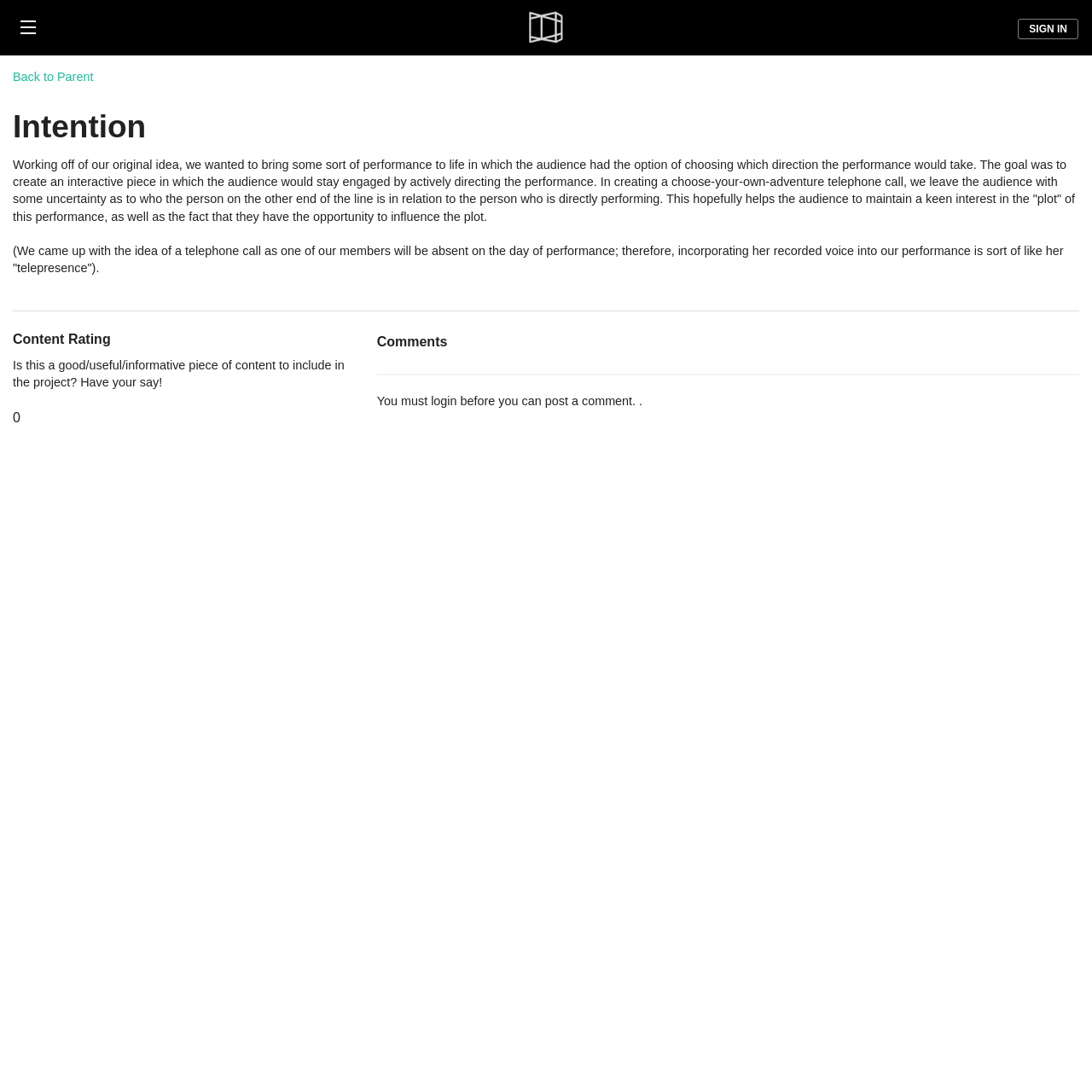Provide a thorough and detailed response to the question by examining the image: 
Why was the idea of a telephone call chosen?

The idea of a telephone call was chosen because one of the members will be absent on the day of the performance, and incorporating her recorded voice into the performance is a way to include her, as mentioned in the paragraph describing the intention of the performance.